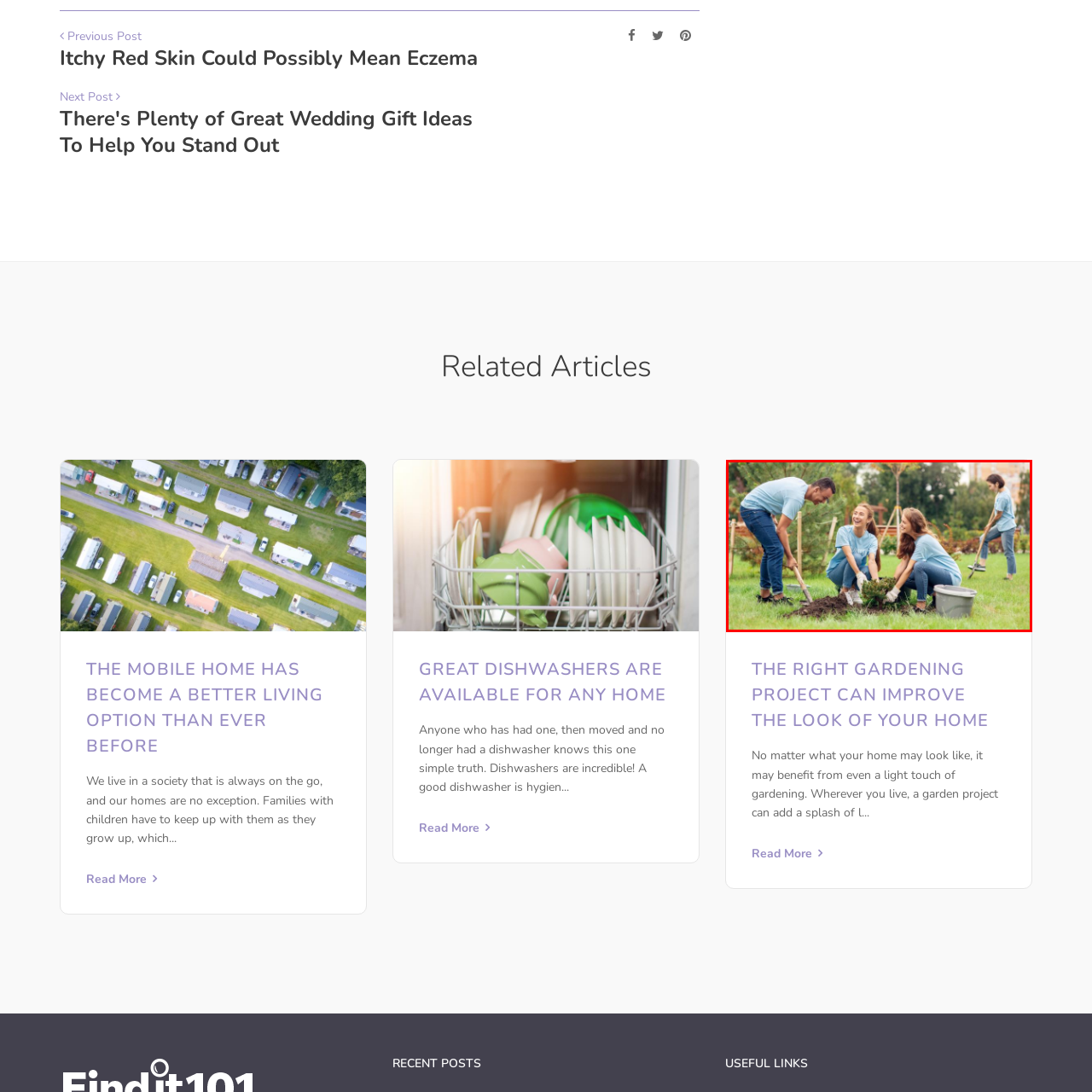Inspect the section within the red border, What is the atmosphere in the image? Provide a one-word or one-phrase answer.

Cheerful